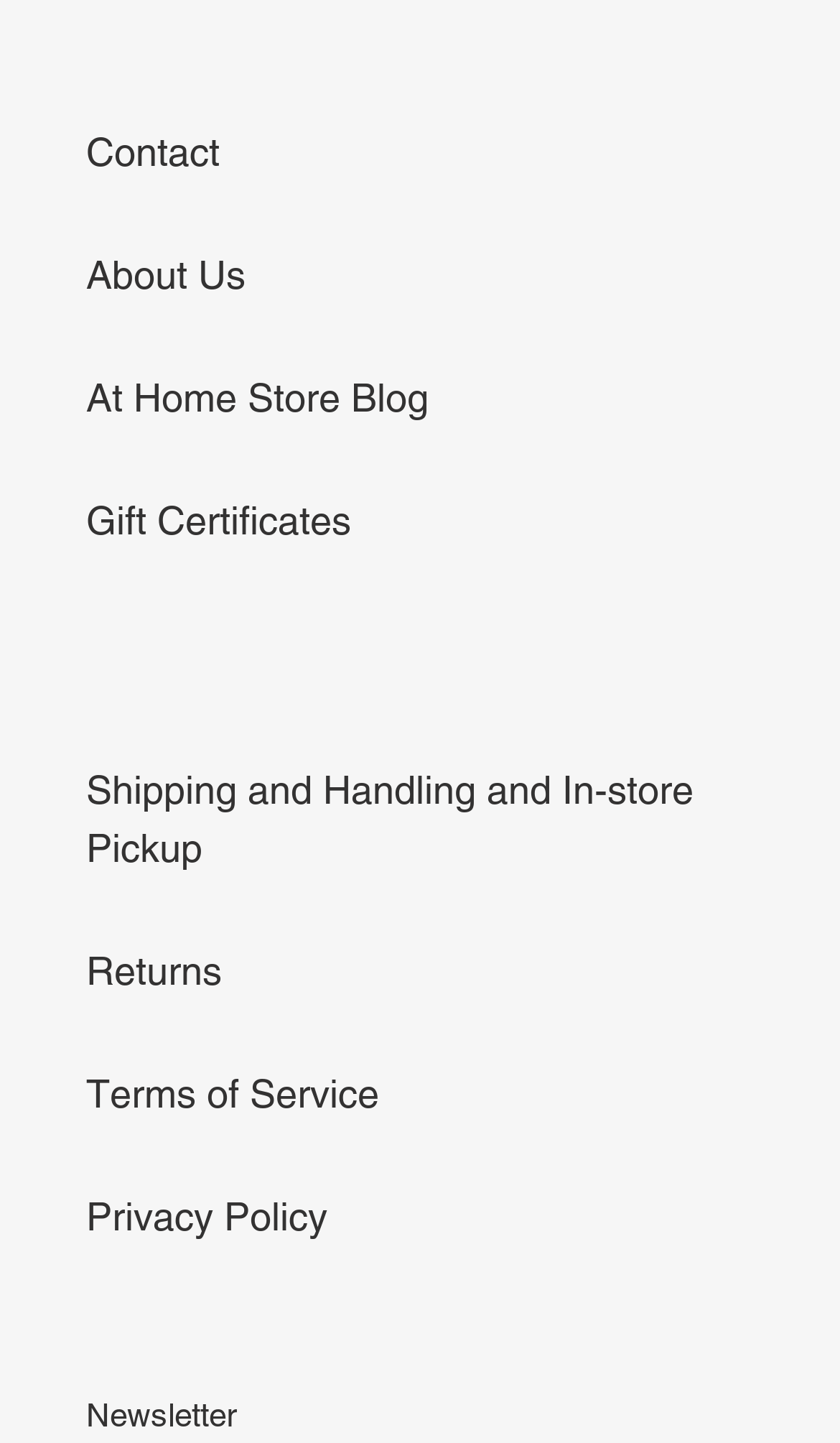Provide a short answer to the following question with just one word or phrase: What is the first link on the webpage?

Contact